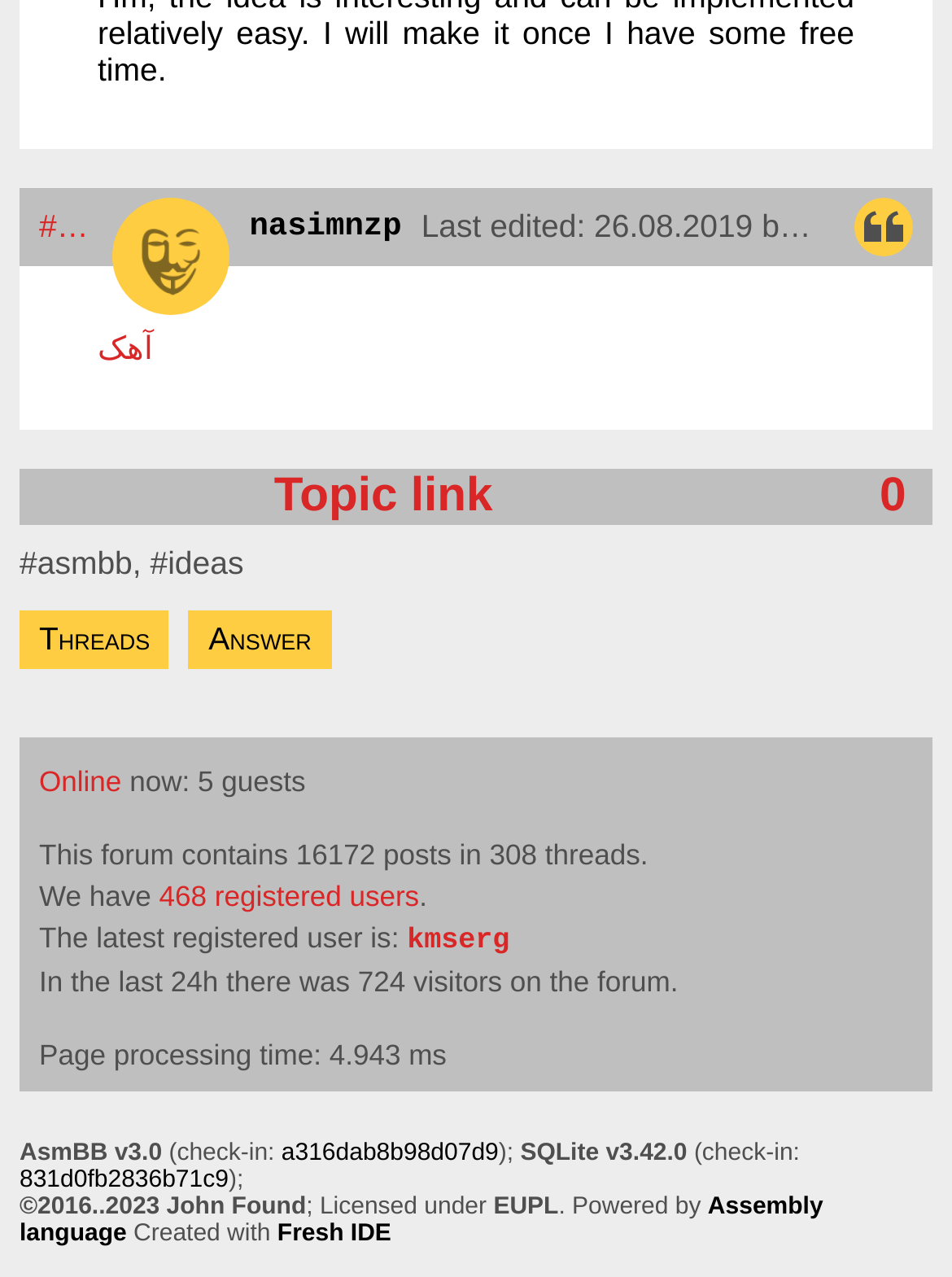Could you determine the bounding box coordinates of the clickable element to complete the instruction: "Explore tags"? Provide the coordinates as four float numbers between 0 and 1, i.e., [left, top, right, bottom].

None